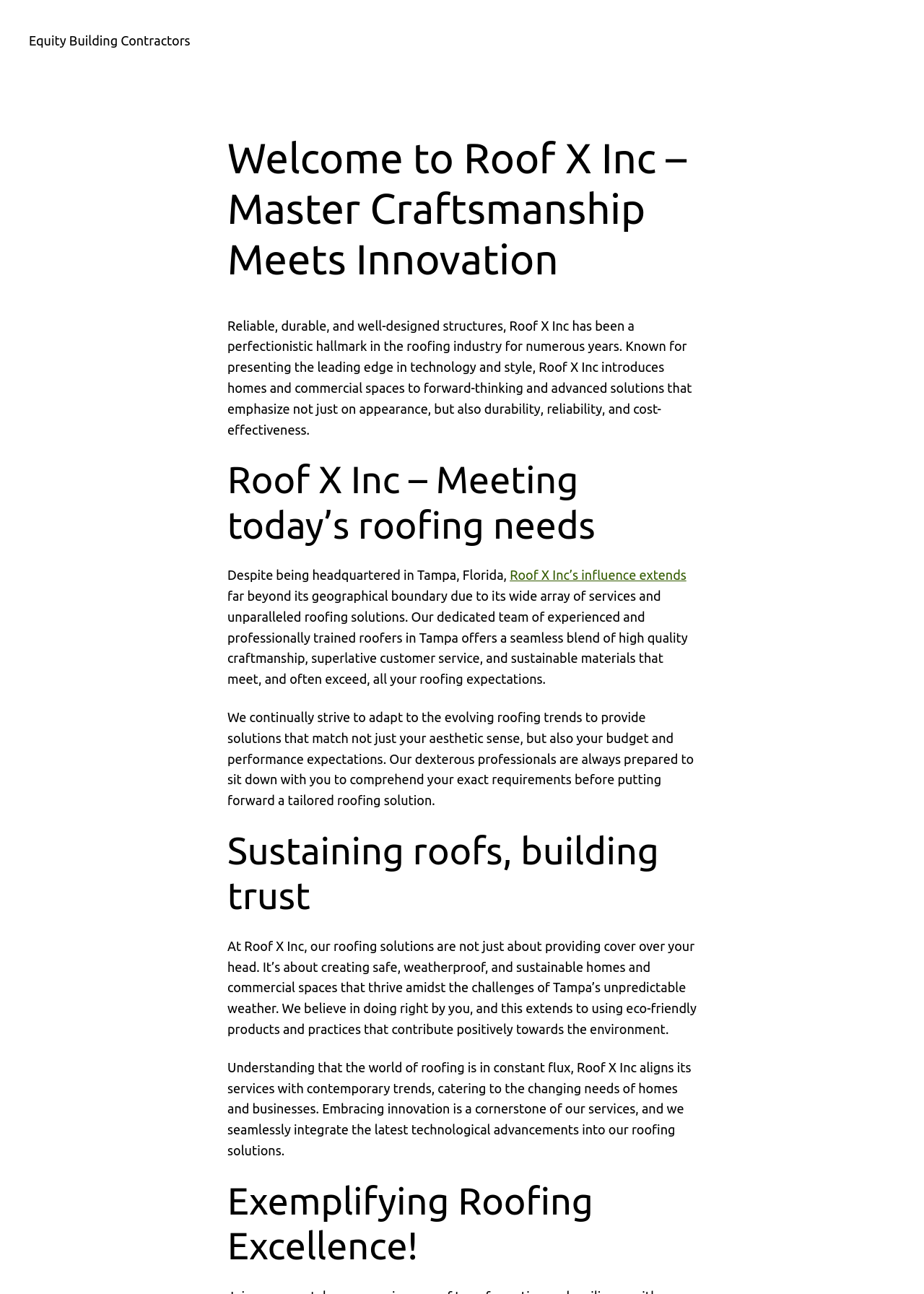Extract the bounding box coordinates of the UI element described by: "Roof X Inc’s influence extends". The coordinates should include four float numbers ranging from 0 to 1, e.g., [left, top, right, bottom].

[0.552, 0.439, 0.743, 0.45]